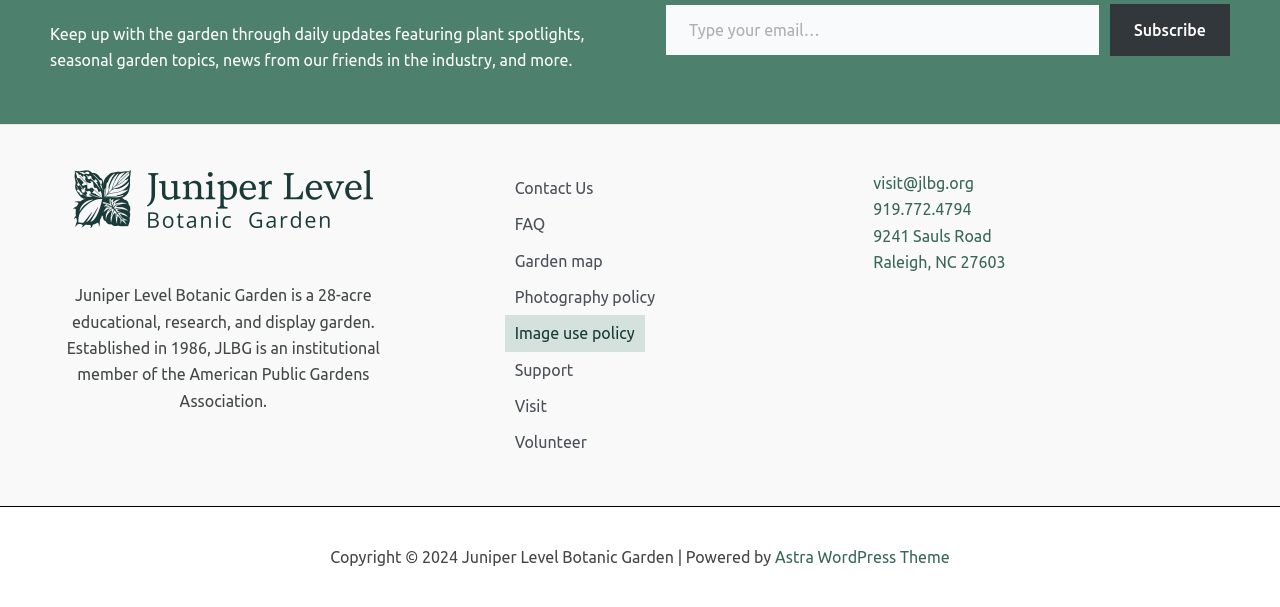Please locate the bounding box coordinates for the element that should be clicked to achieve the following instruction: "Learn more about Educate". Ensure the coordinates are given as four float numbers between 0 and 1, i.e., [left, top, right, bottom].

None